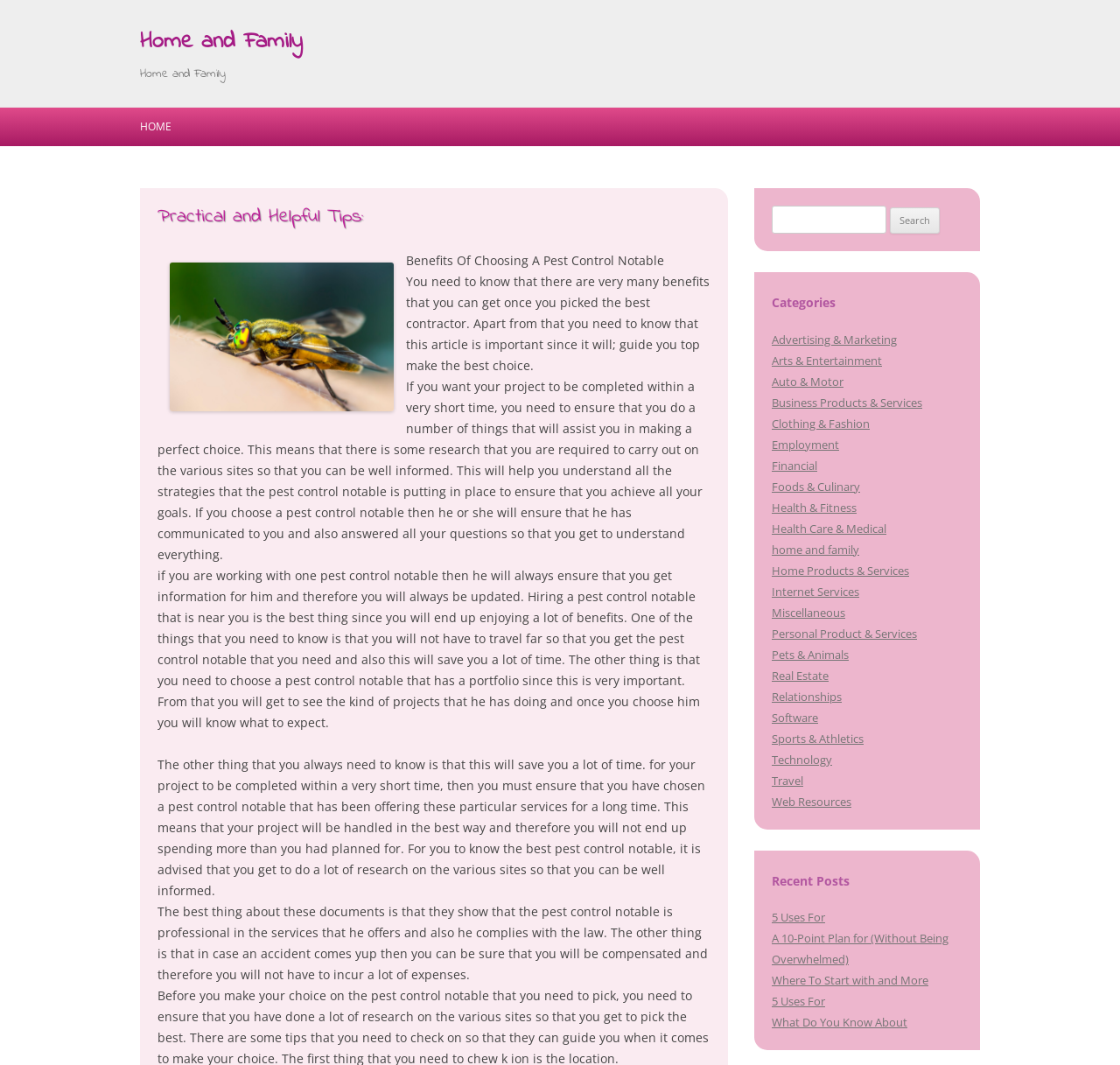Determine the bounding box for the described HTML element: "Pets & Animals". Ensure the coordinates are four float numbers between 0 and 1 in the format [left, top, right, bottom].

[0.689, 0.607, 0.758, 0.622]